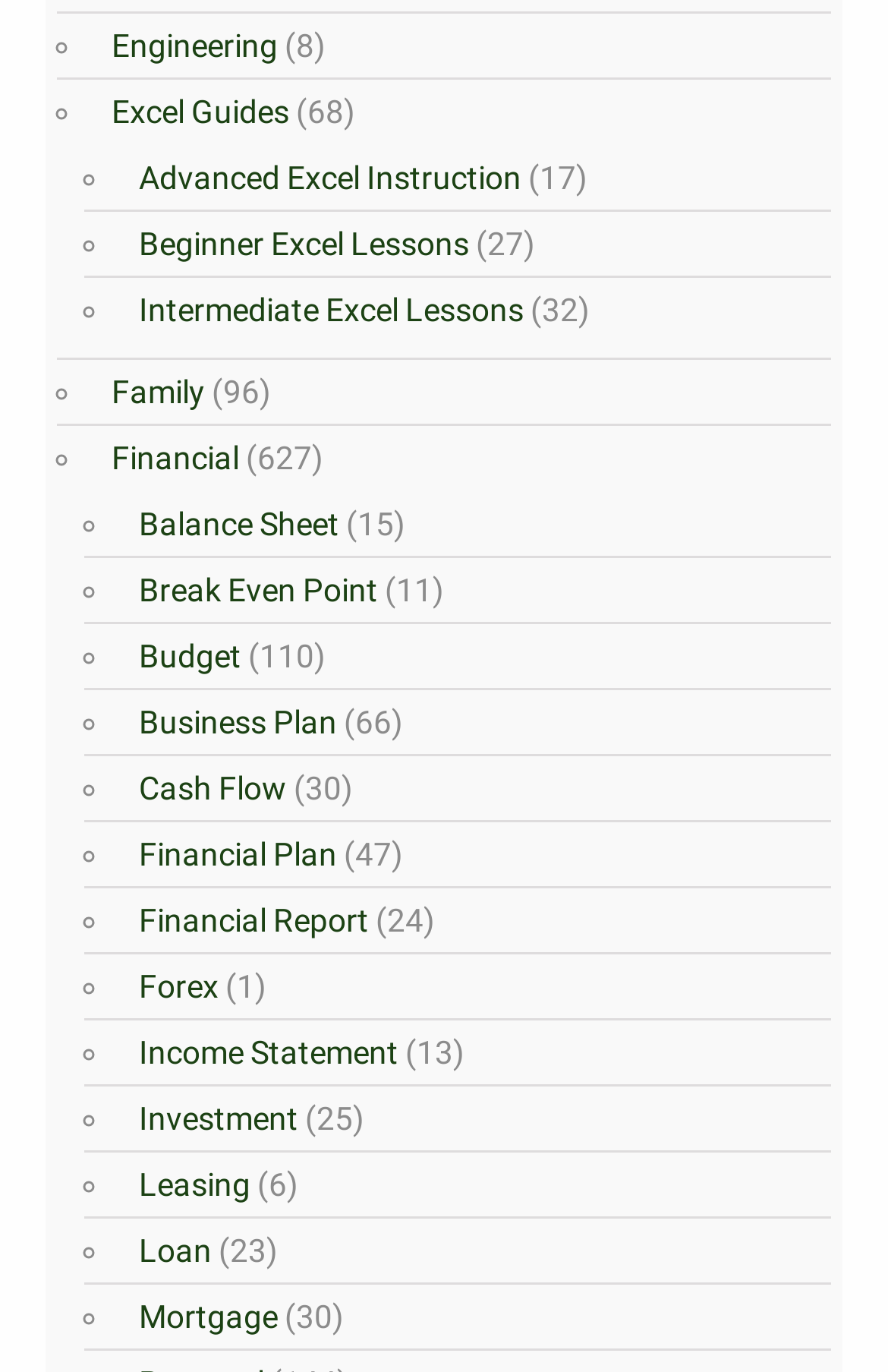Locate the coordinates of the bounding box for the clickable region that fulfills this instruction: "Open Balance Sheet".

[0.144, 0.368, 0.382, 0.395]